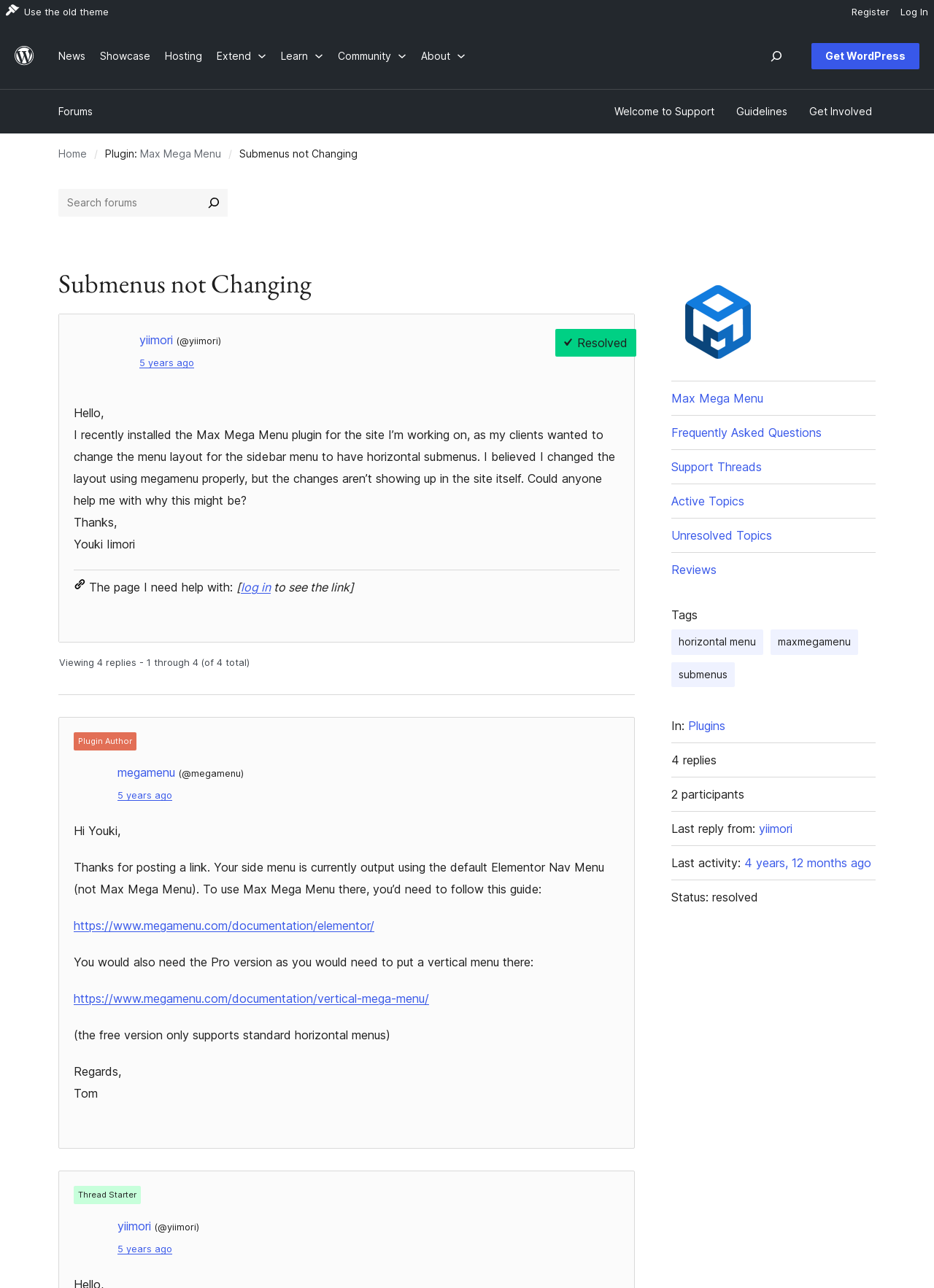Determine the bounding box for the UI element described here: "Home".

[0.062, 0.112, 0.093, 0.127]